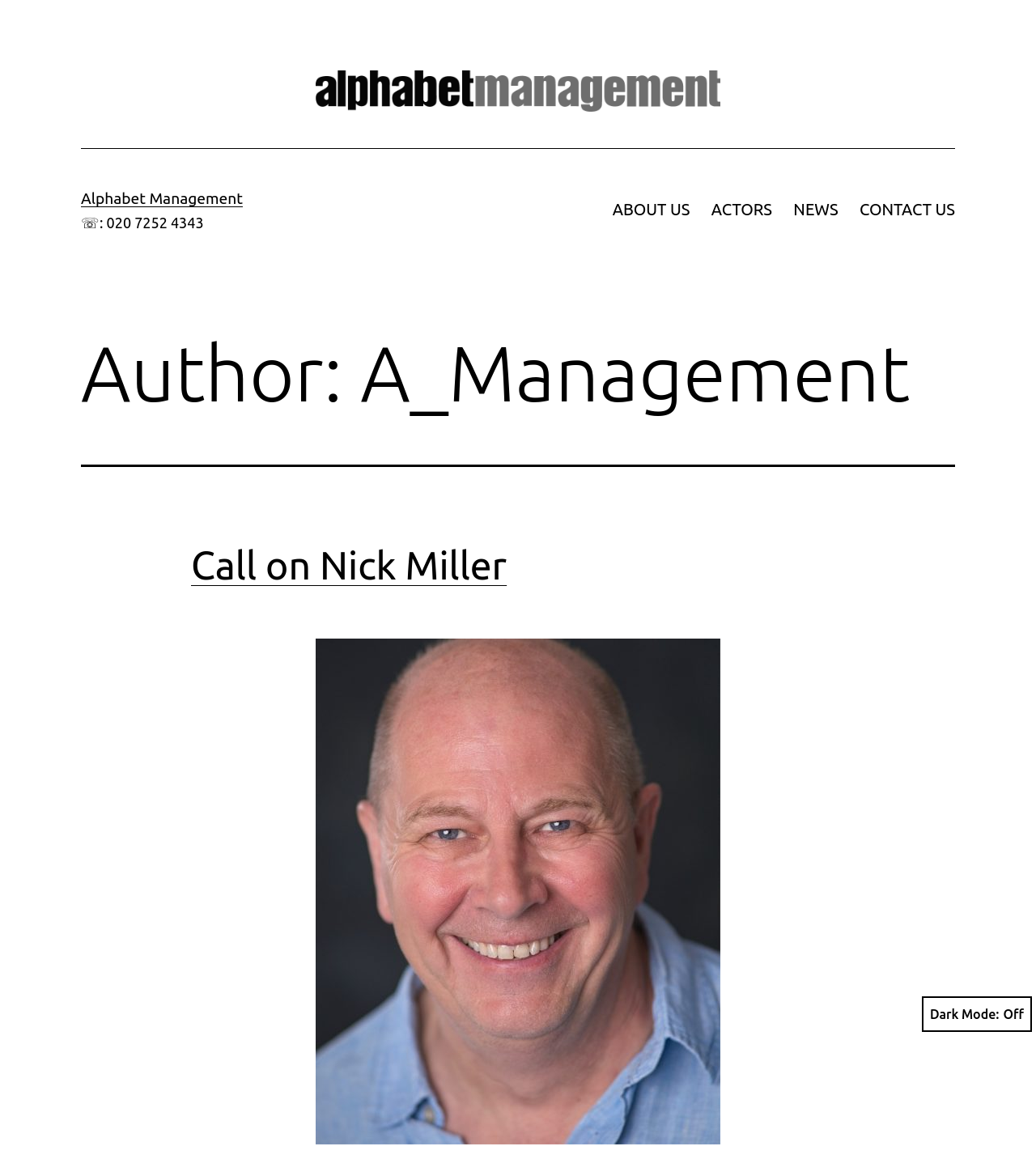Identify the bounding box coordinates of the area you need to click to perform the following instruction: "Click on ABOUT US".

[0.581, 0.164, 0.676, 0.198]